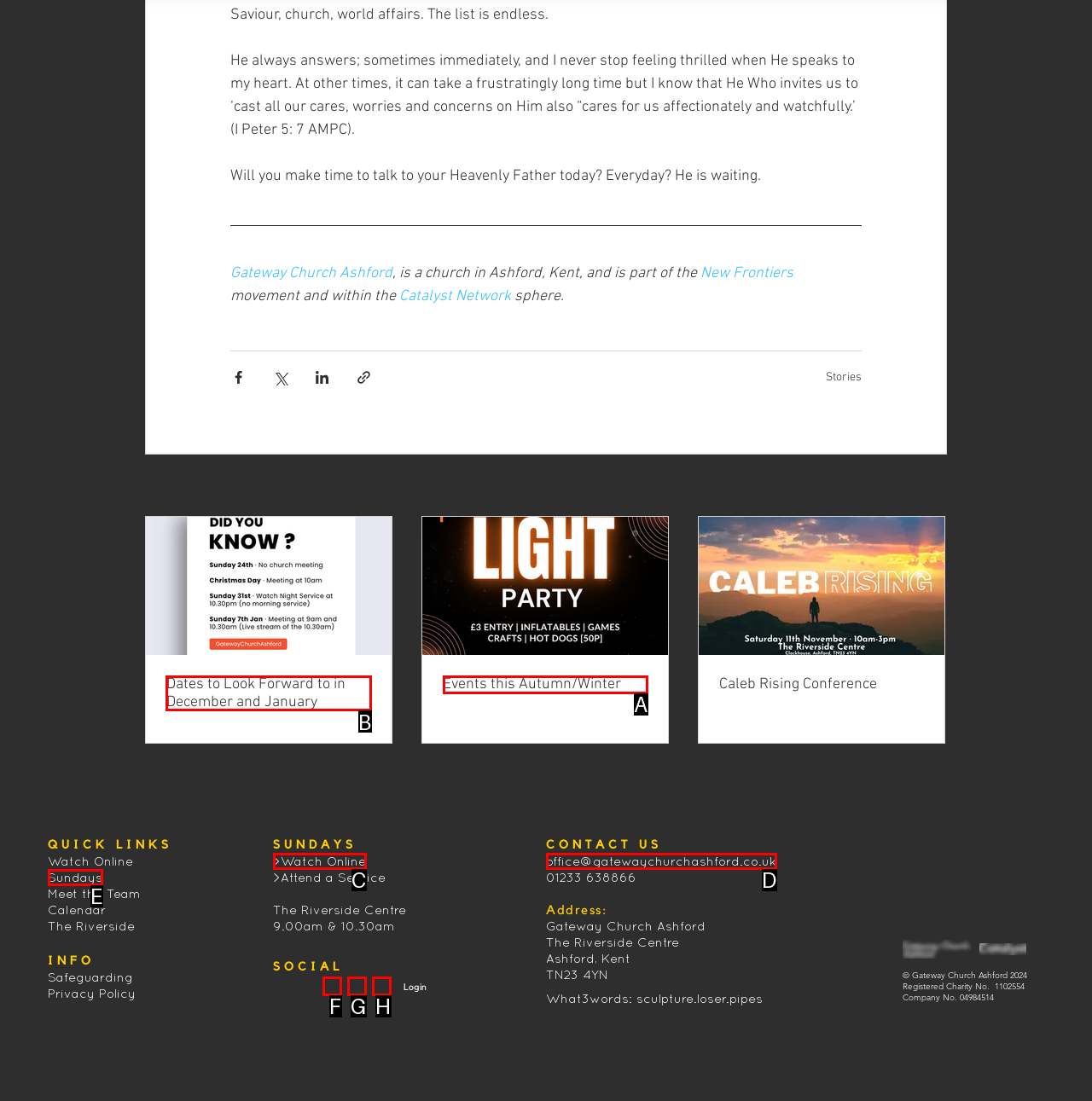Identify the letter of the UI element needed to carry out the task: Read the story 'Dates to Look Forward to in December and January'
Reply with the letter of the chosen option.

B